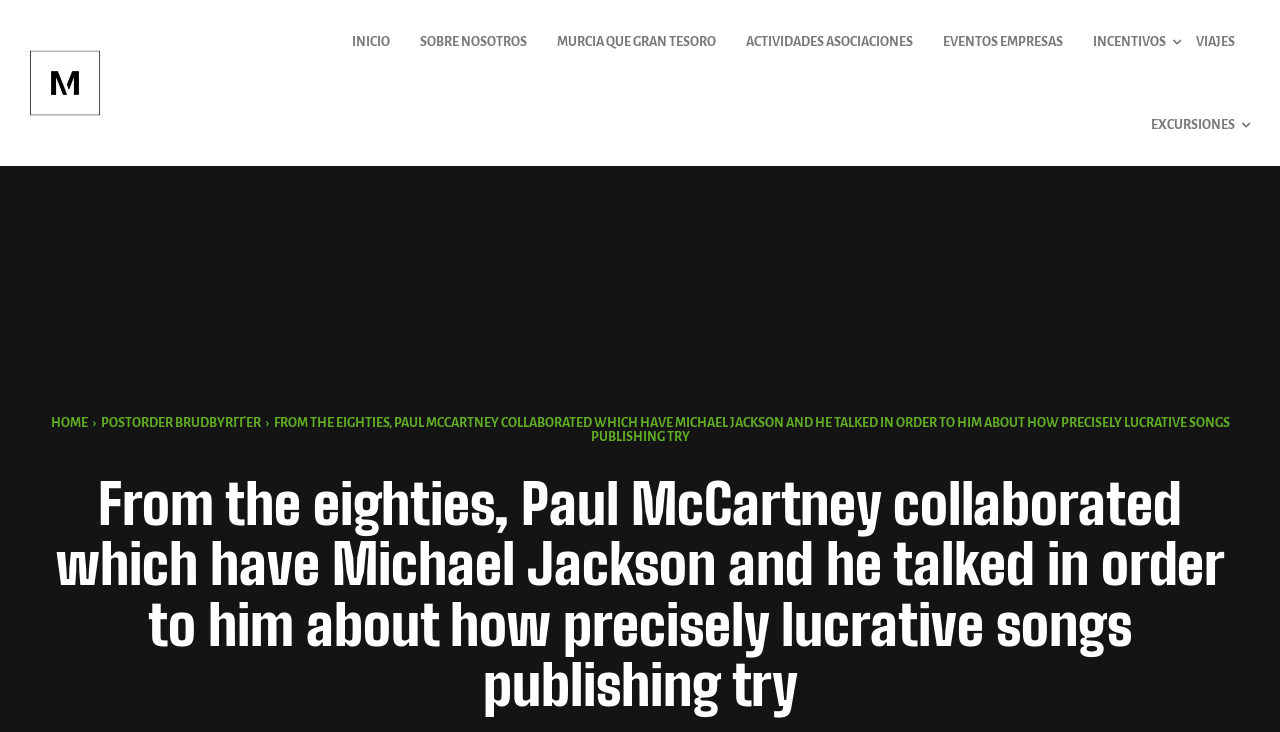Please determine the bounding box coordinates for the element that should be clicked to follow these instructions: "go to inicio".

[0.263, 0.0, 0.316, 0.113]